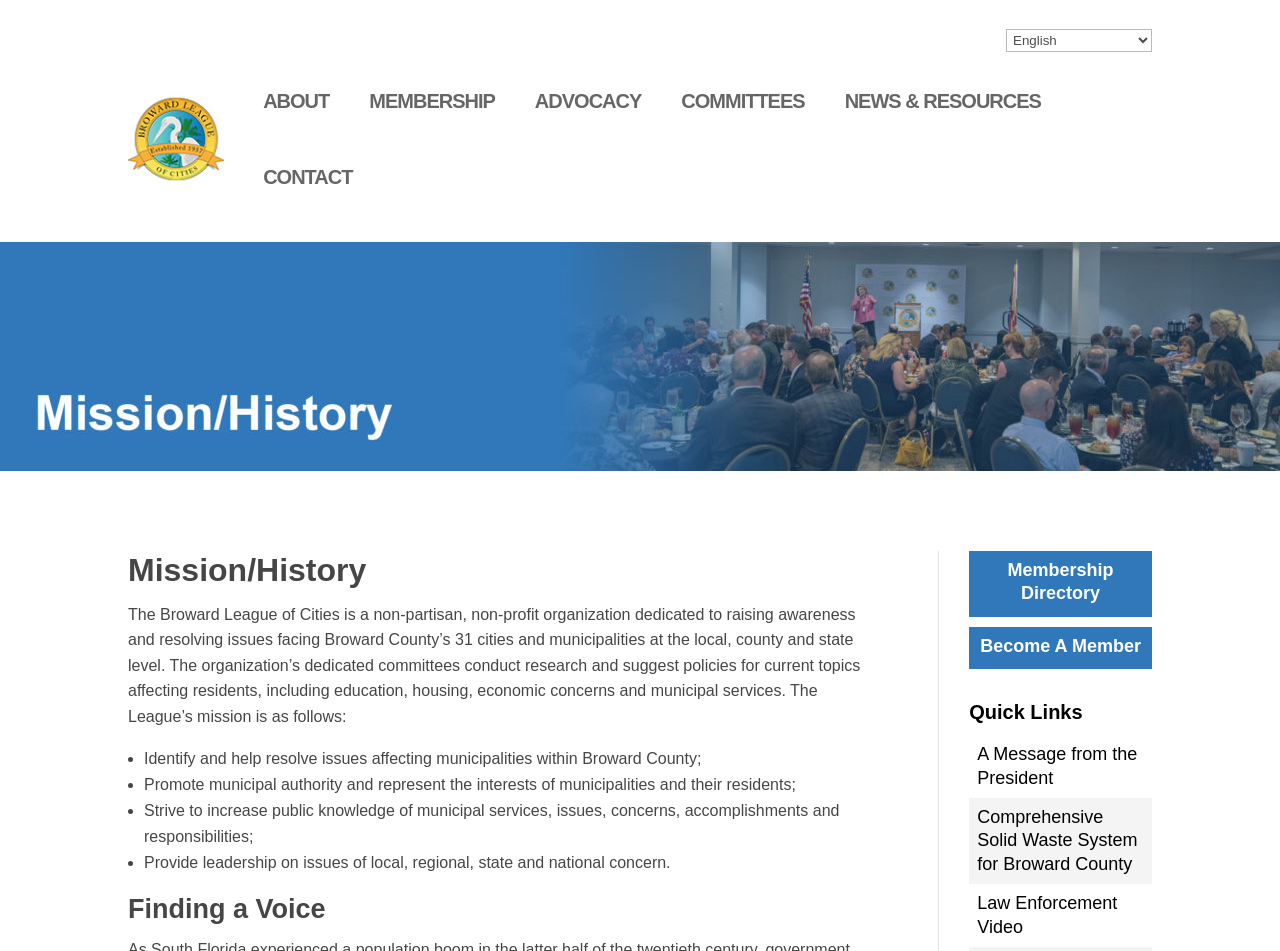What is the purpose of the Broward League of Cities?
Give a thorough and detailed response to the question.

I found the answer by reading the StaticText 'The Broward League of Cities is a non-partisan, non-profit organization dedicated to raising awareness and resolving issues facing Broward County’s 31 cities and municipalities at the local, county and state level.' which describes the purpose of the organization.